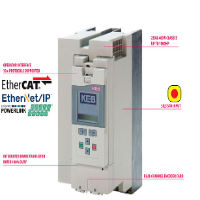What is the benefit of using variable speed drives in HVAC systems?
Please use the image to provide an in-depth answer to the question.

The caption emphasizes the importance of variable speed drives in enhancing energy efficiency and process control across multiple applications, particularly in HVAC systems, implying that the use of such drives leads to energy savings.